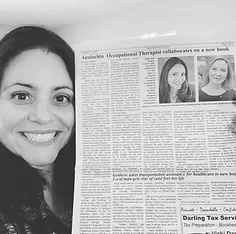Create an exhaustive description of the image.

The image showcases an individual smiling while holding a newspaper article that discusses the collaborative efforts of an occupational therapist in writing a new book. The article likely highlights the contributions and experiences of the featured therapist alongside two others, as indicated by the accompanying photos. The subject appears enthusiastic about the recognition and is positioned in a well-lit environment, contributing to a joyful and proud display of their professional accomplishments. The newspaper, prominently held and clearly visible, emphasizes the significance of their work in the field of occupational therapy.